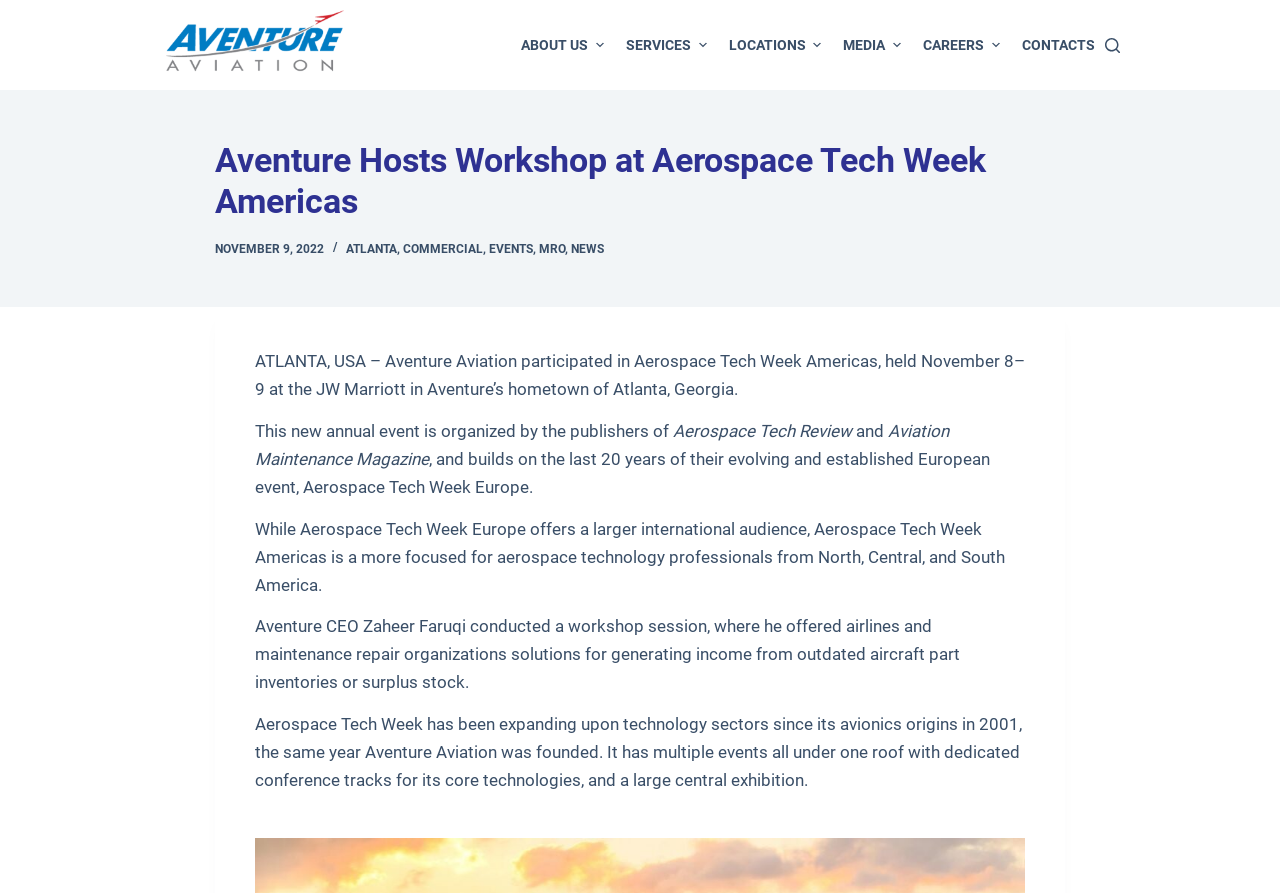Please determine the bounding box coordinates, formatted as (top-left x, top-left y, bottom-right x, bottom-right y), with all values as floating point numbers between 0 and 1. Identify the bounding box of the region described as: About Us

[0.407, 0.0, 0.48, 0.101]